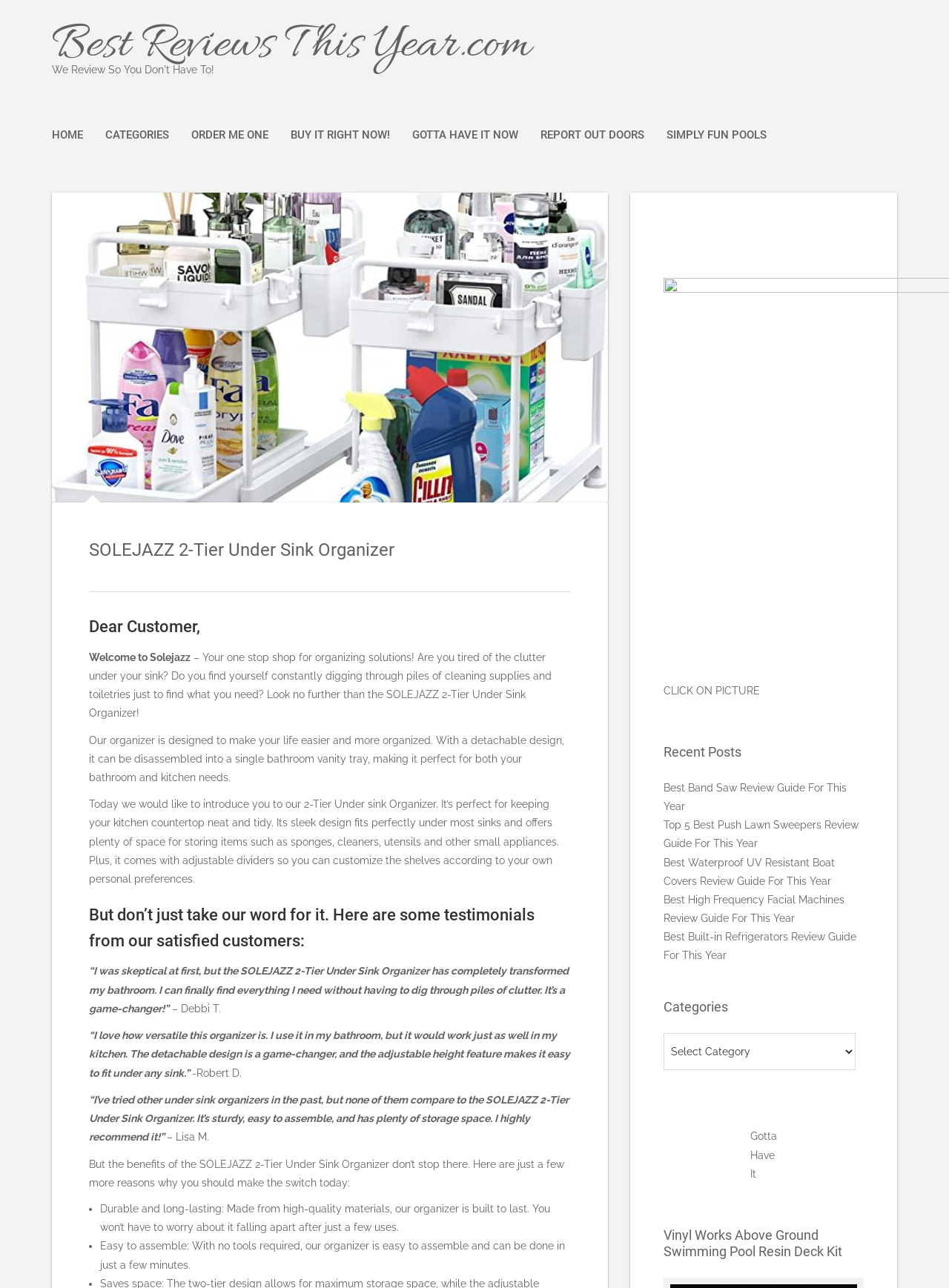Can you find the bounding box coordinates for the element that needs to be clicked to execute this instruction: "Click on the 'ORDER ME ONE' link"? The coordinates should be given as four float numbers between 0 and 1, i.e., [left, top, right, bottom].

[0.202, 0.099, 0.283, 0.112]